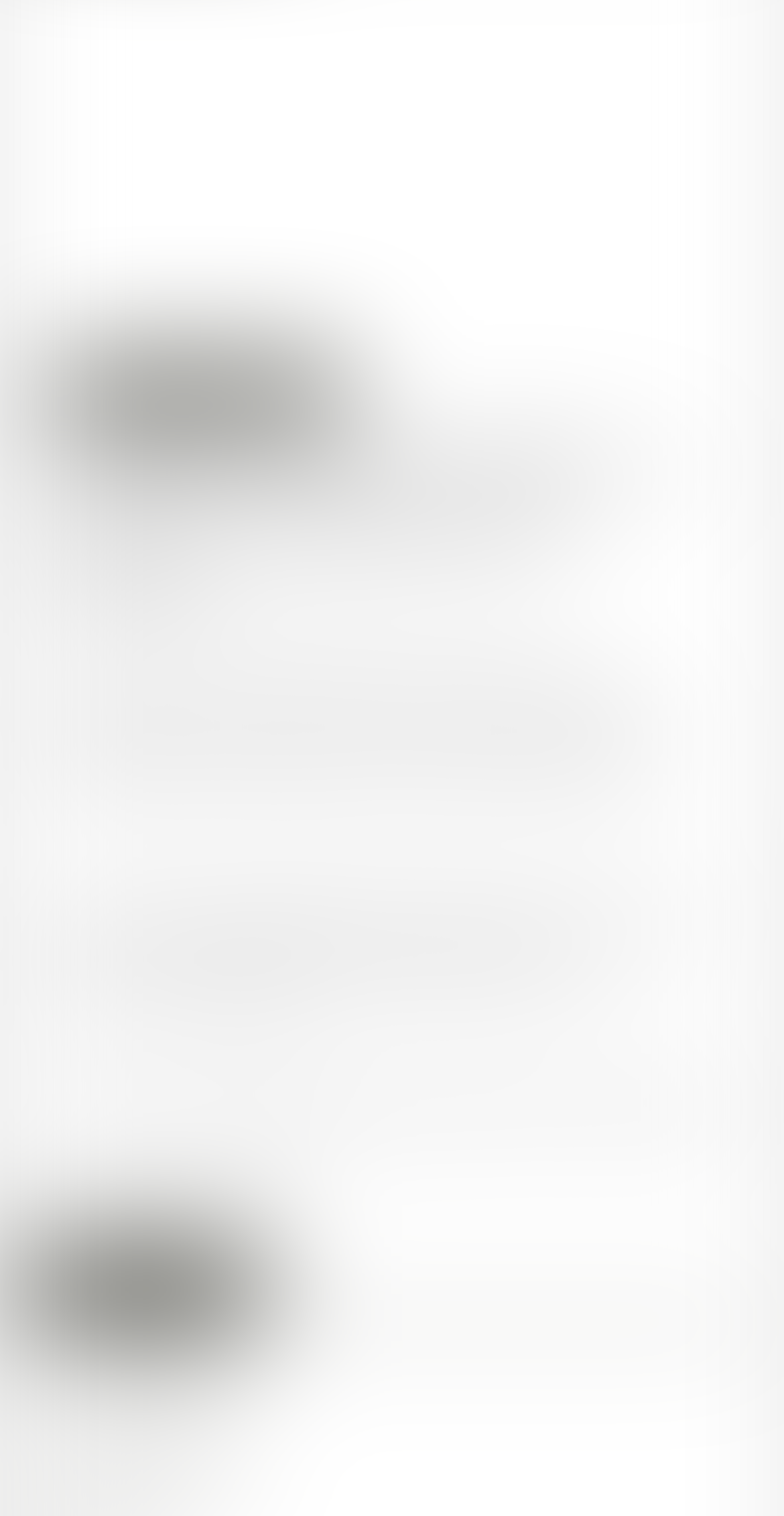Pinpoint the bounding box coordinates of the element that must be clicked to accomplish the following instruction: "Click on Staying Healthy". The coordinates should be in the format of four float numbers between 0 and 1, i.e., [left, top, right, bottom].

None